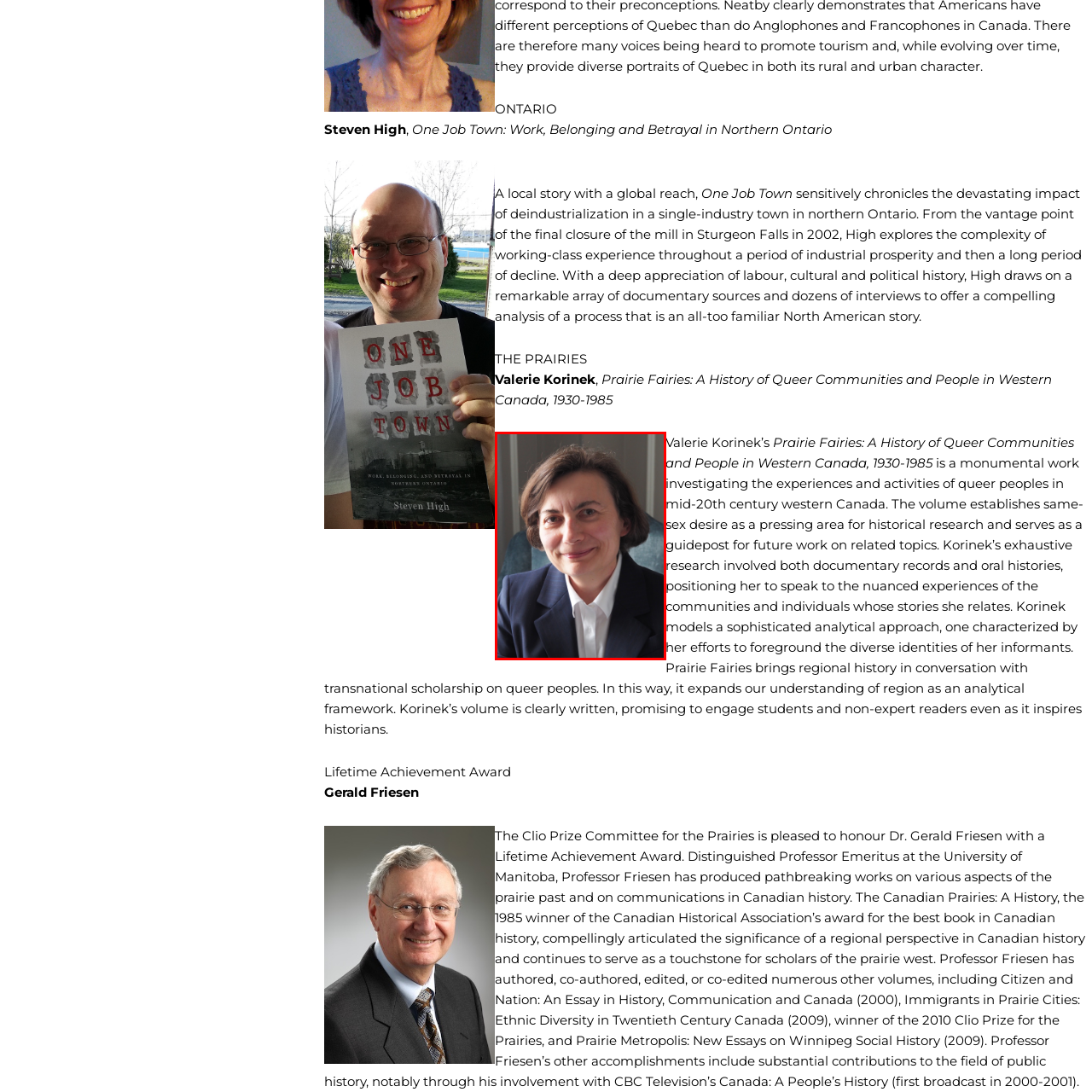View the part of the image marked by the red boundary and provide a one-word or short phrase answer to this question: 
What is the time period focused on in Korinek's research?

1930-1985